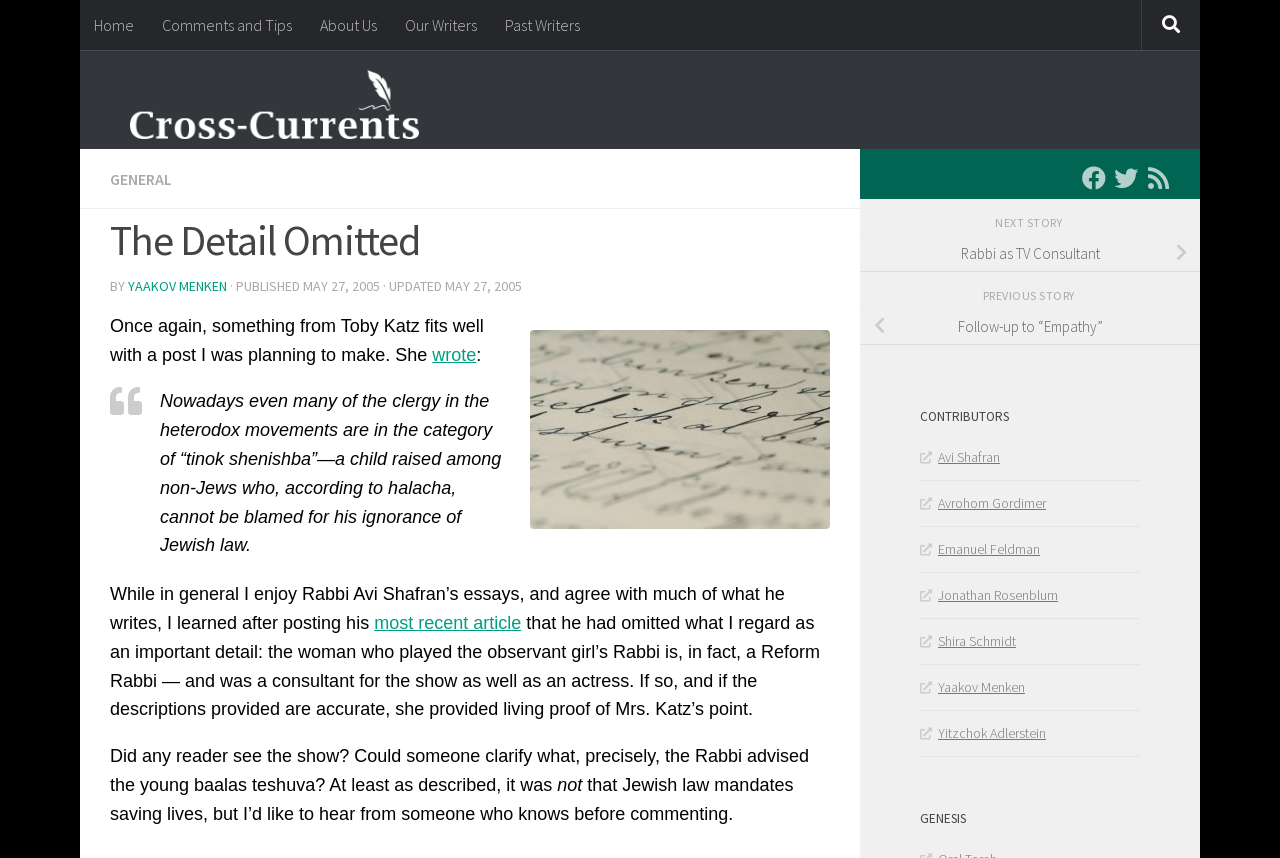What is the date of the current article?
Using the image as a reference, give an elaborate response to the question.

I found the date by looking at the time element with the text 'MAY 27, 2005', which is adjacent to the 'PUBLISHED' text.